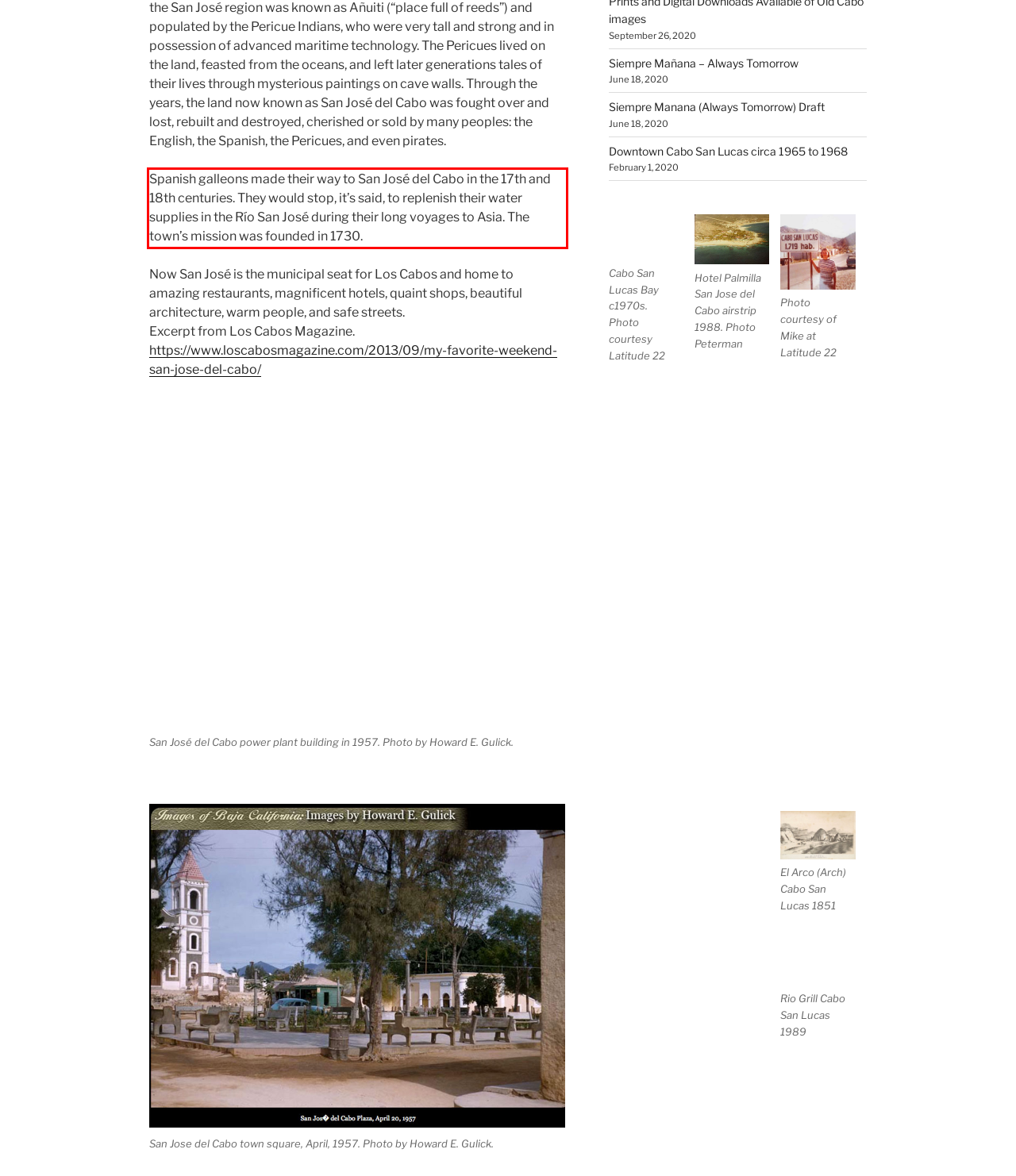Identify the text within the red bounding box on the webpage screenshot and generate the extracted text content.

Spanish galleons made their way to San José del Cabo in the 17th and 18th centuries. They would stop, it’s said, to replenish their water supplies in the Río San José during their long voyages to Asia. The town’s mission was founded in 1730.